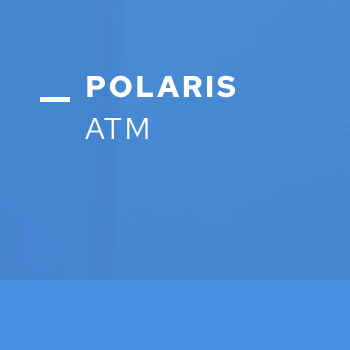Compose an extensive description of the image.

The image features a modern design element prominently displaying the word "POLARIS" in bold white letters, with "ATM" appearing in a slightly smaller, lighter font below it. The background is a vibrant blue, creating a striking and contemporary visual appearance. This design aligns with the Polaris ATM system's theme, which is developed as a cutting-edge solution for the digital-native generation. The overall aesthetic reflects a commitment to innovation and operational efficiency within air traffic management systems.